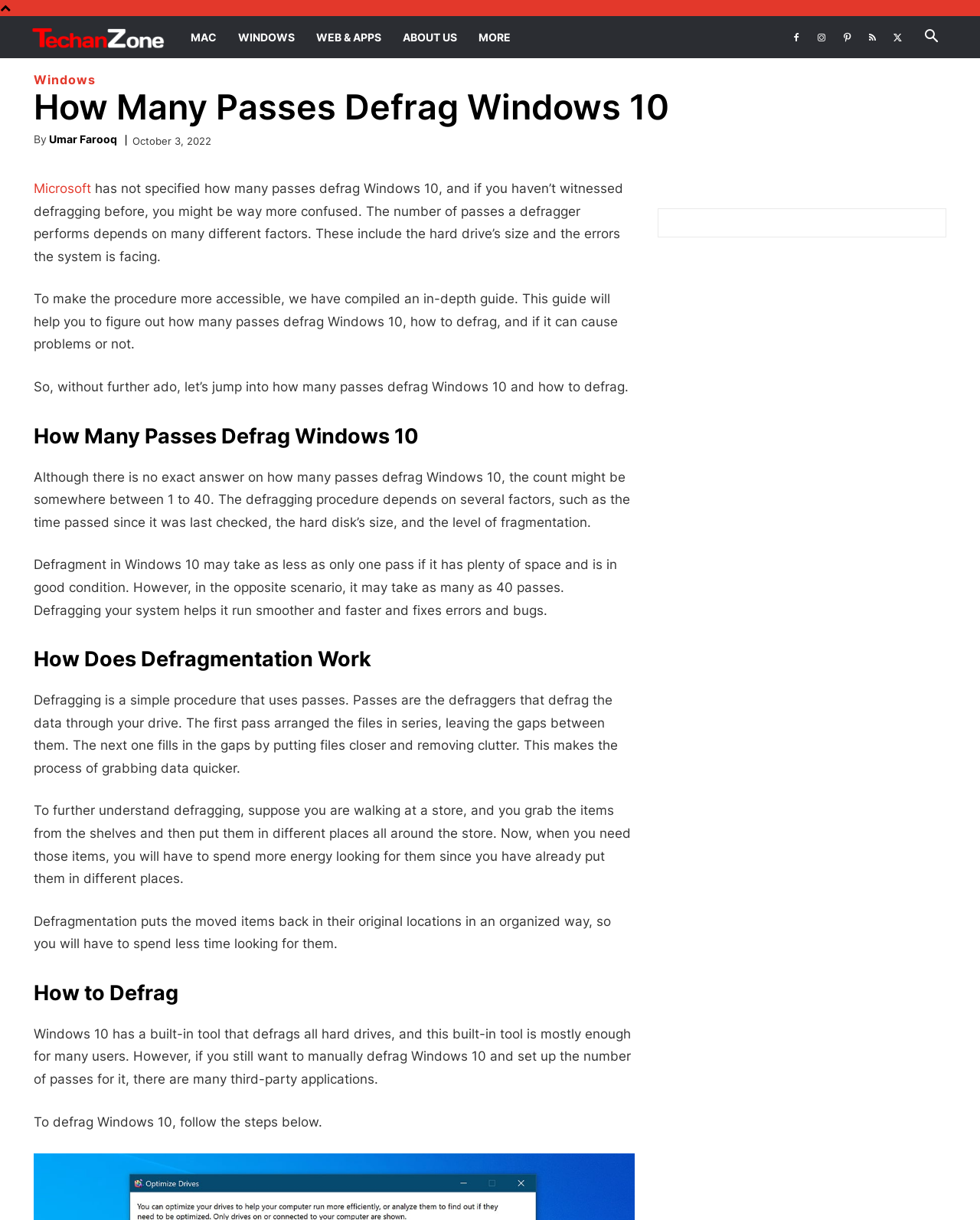Craft a detailed narrative of the webpage's structure and content.

This webpage is about defragmenting Windows 10, with a focus on how many passes it takes to defrag the operating system. At the top, there is a logo and a navigation menu with links to "MAC", "WINDOWS", "WEB & APPS", "ABOUT US", and "MORE". On the right side of the navigation menu, there are social media icons.

Below the navigation menu, there is a search button and a heading that reads "How Many Passes Defrag Windows 10". The author of the article, "Umar Farooq", is credited below the heading, along with the date "October 3, 2022".

The main content of the webpage is divided into sections, each with its own heading. The first section explains that Microsoft has not specified how many passes it takes to defrag Windows 10, and that the number of passes depends on various factors such as the hard drive's size and the errors the system is facing.

The next section provides an in-depth guide on how to defrag Windows 10, including how many passes it takes. The number of passes can range from 1 to 40, depending on the condition of the hard disk. The section also explains how defragmentation works, using an analogy of organizing items in a store.

Further down, there is a section on how to defrag Windows 10, which explains that the operating system has a built-in tool for defragmenting hard drives. The section also mentions that third-party applications can be used to manually defrag Windows 10 and set up the number of passes.

Throughout the webpage, there are several paragraphs of text that provide detailed information on defragmenting Windows 10.